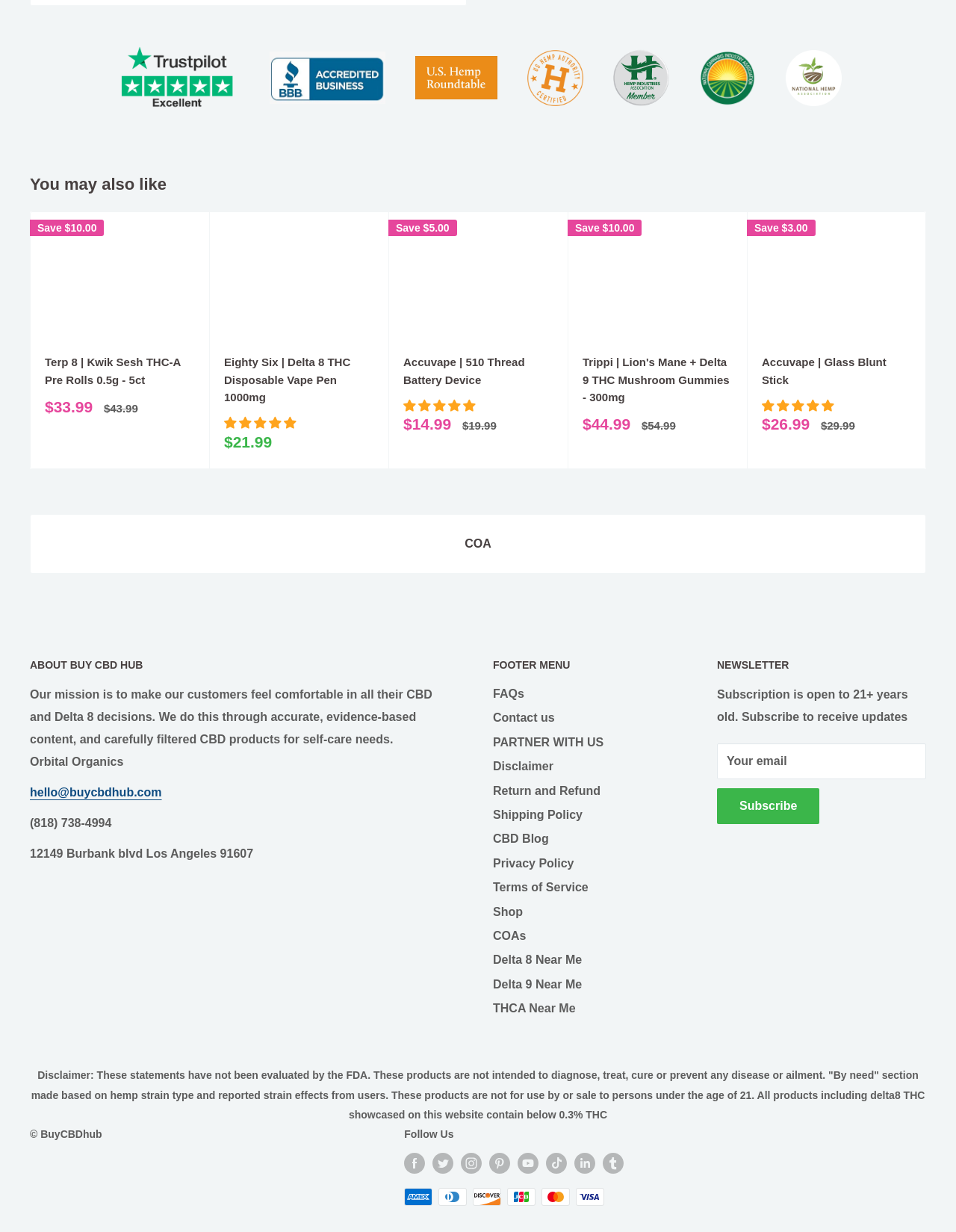What is the discount amount for the Kwik Sesh THC-A Pre Rolls?
Using the information from the image, provide a comprehensive answer to the question.

I found the answer by looking at the 'You may also like' section, where it says 'Save $10.00' for the Kwik Sesh THC-A Pre Rolls product.